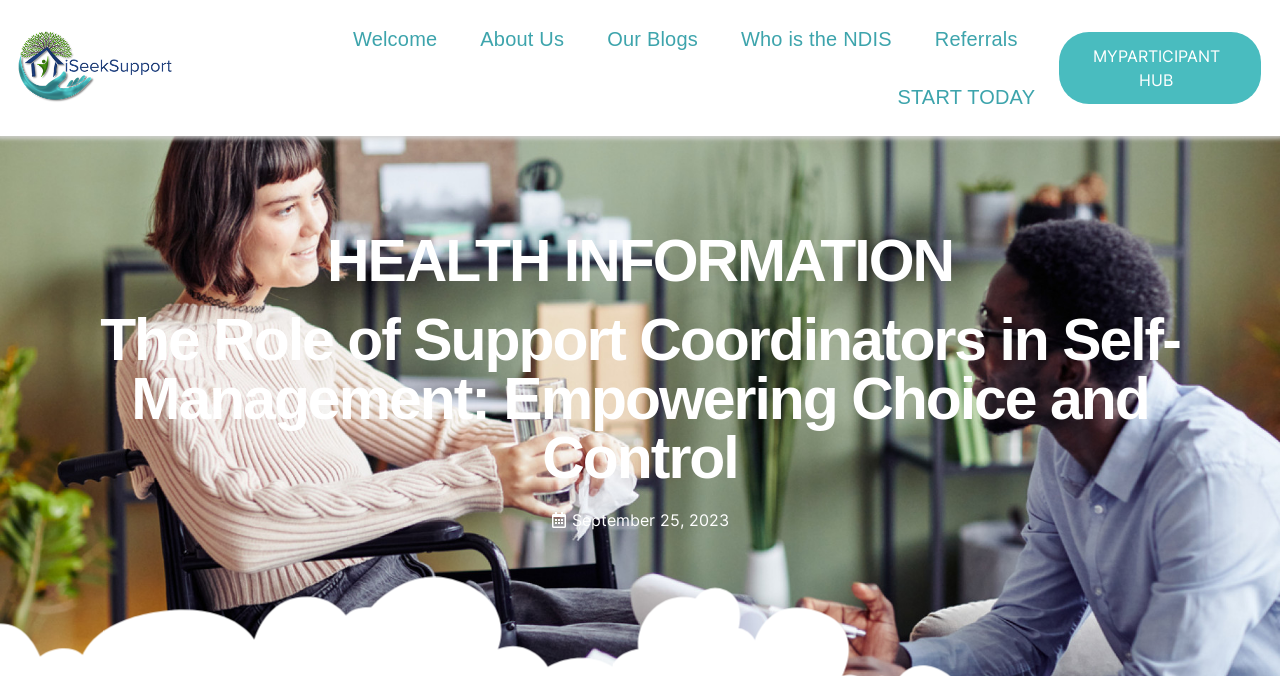Provide a short answer using a single word or phrase for the following question: 
What is the purpose of the 'START TODAY' button?

To start a process